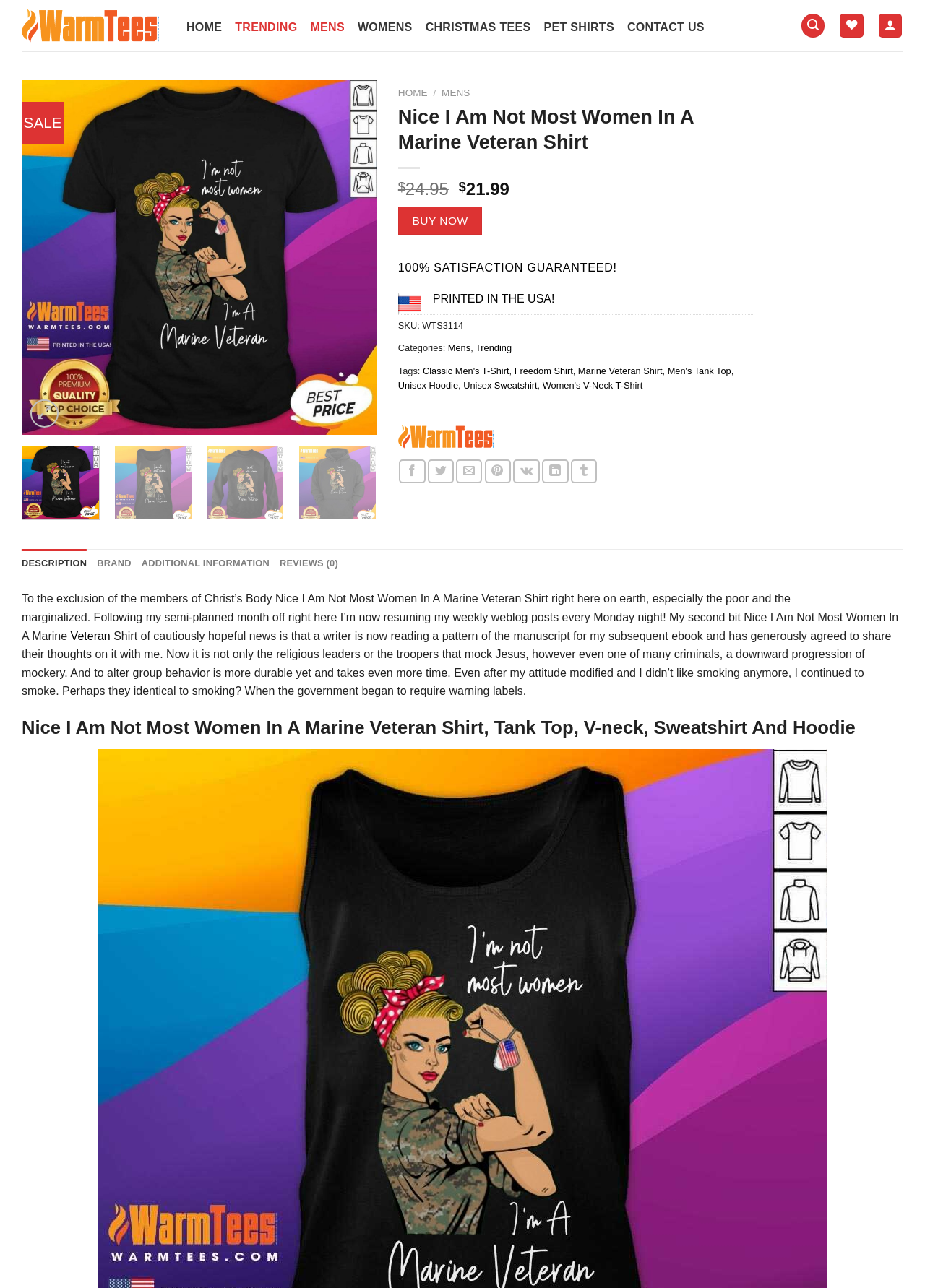Please provide the bounding box coordinates for the element that needs to be clicked to perform the instruction: "Share on Facebook". The coordinates must consist of four float numbers between 0 and 1, formatted as [left, top, right, bottom].

[0.432, 0.357, 0.46, 0.375]